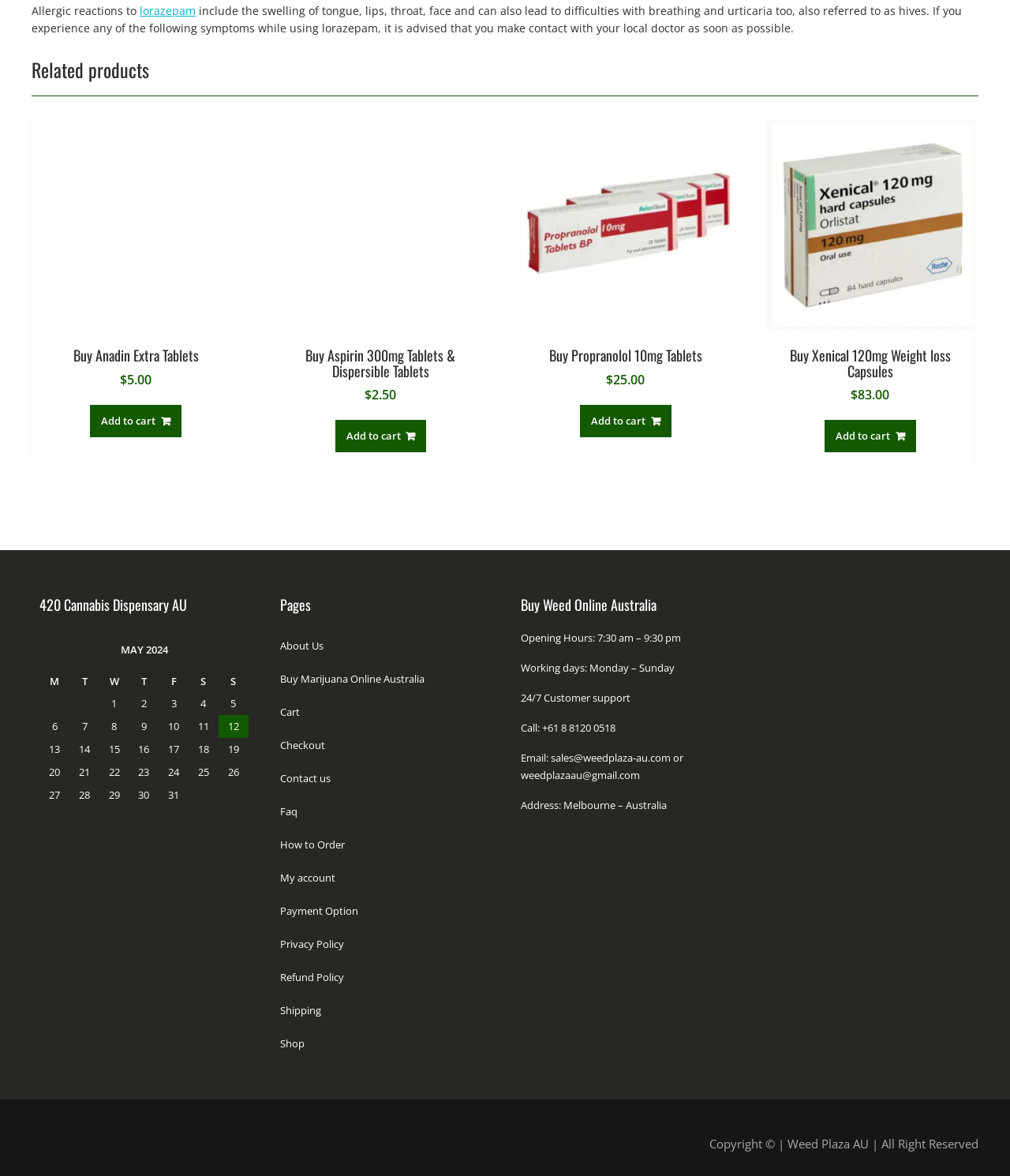What is the purpose of the table in the '420 Cannabis Dispensary AU' section?
From the details in the image, provide a complete and detailed answer to the question.

I examined the table in the '420 Cannabis Dispensary AU' section and noticed that it has column headers 'M', 'T', 'W', 'T', 'F', 'S', 'S', which are abbreviations for days of the week. The table also contains numbers from 1 to 31, which suggests that it is displaying a calendar for the month of May 2024.